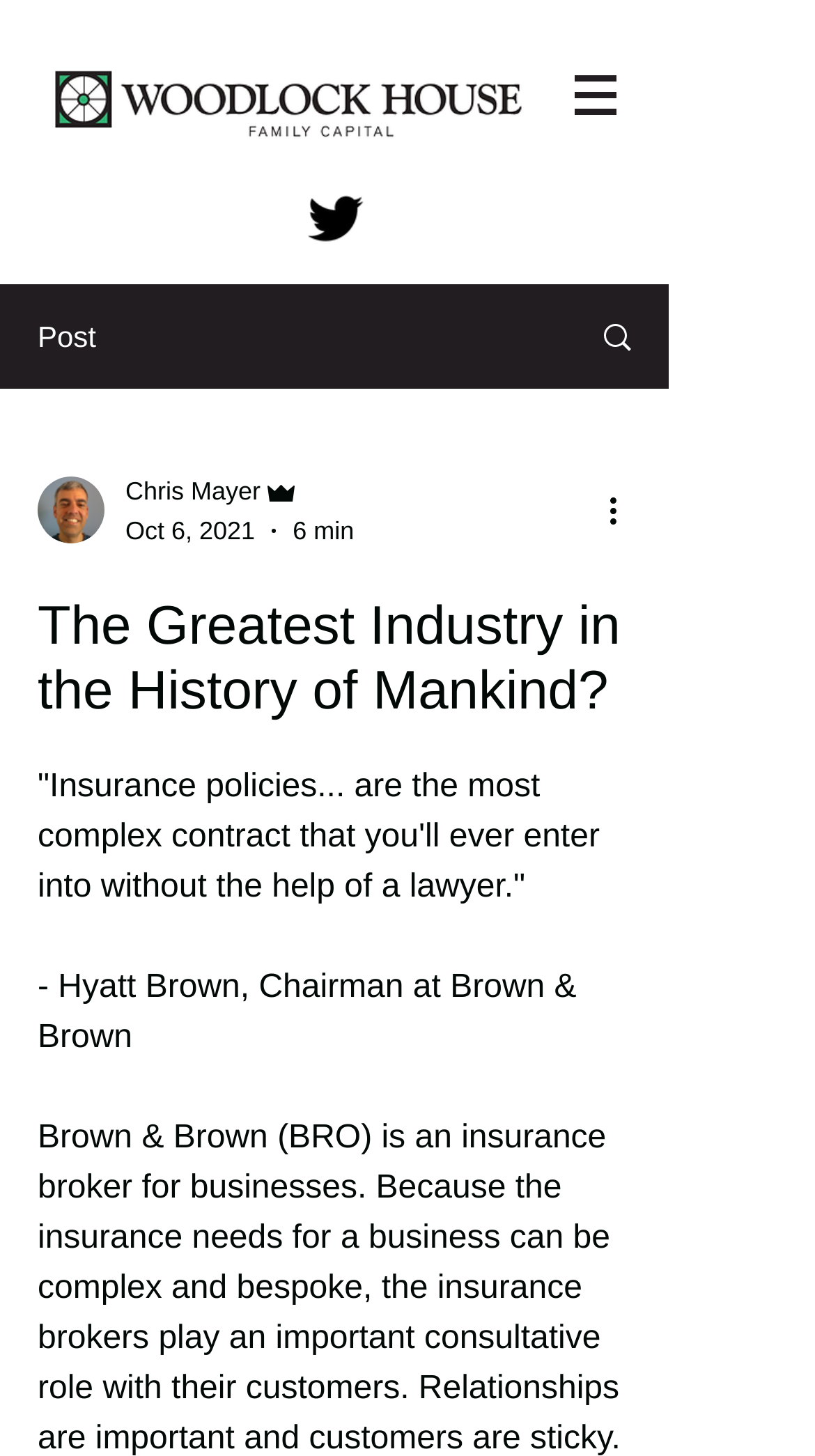How long does it take to read the article?
Look at the screenshot and respond with one word or a short phrase.

6 min